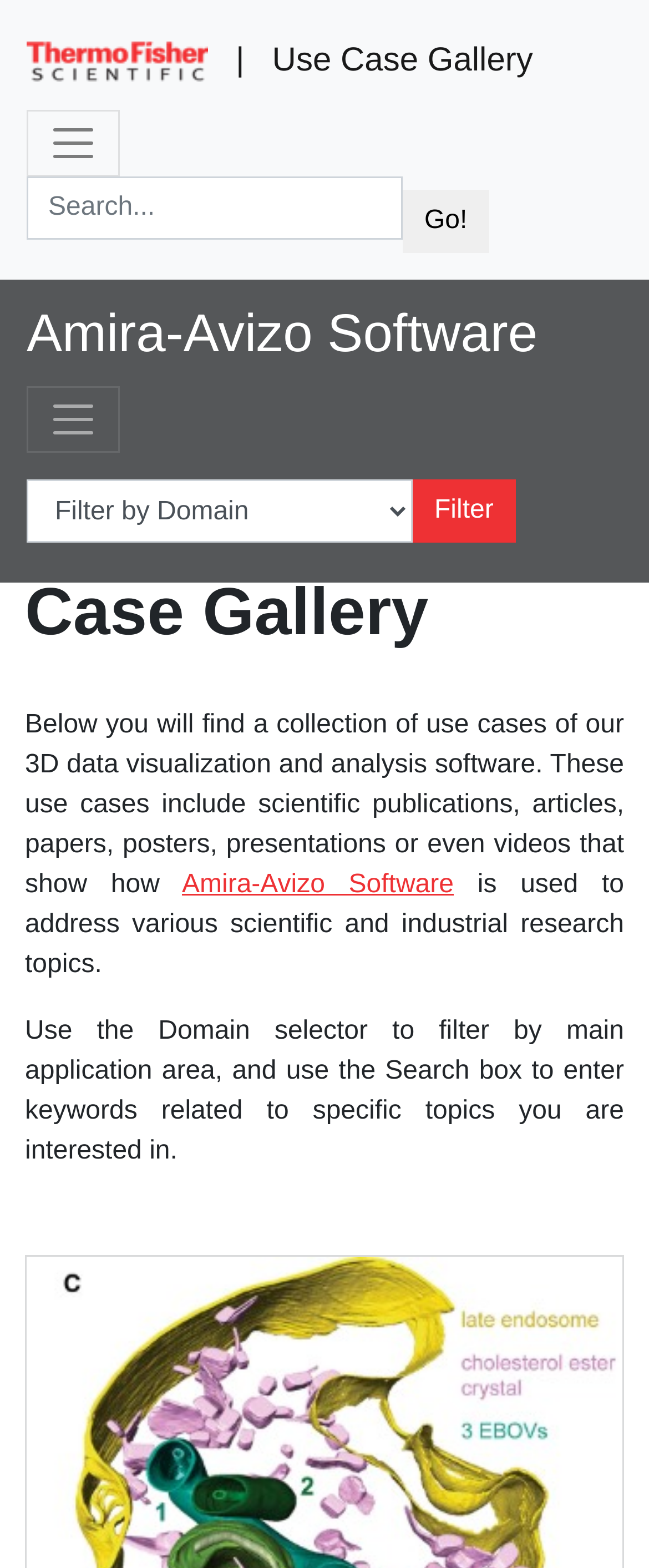What is the function of the 'Filter' button?
Please ensure your answer is as detailed and informative as possible.

The function of the 'Filter' button is related to the 'Domain selector' which is mentioned in the text 'Use the Domain selector to filter by main application area, and use the Search box to enter keywords related to specific topics you are interested in.' The 'Filter' button is located next to the 'Domain selector'.